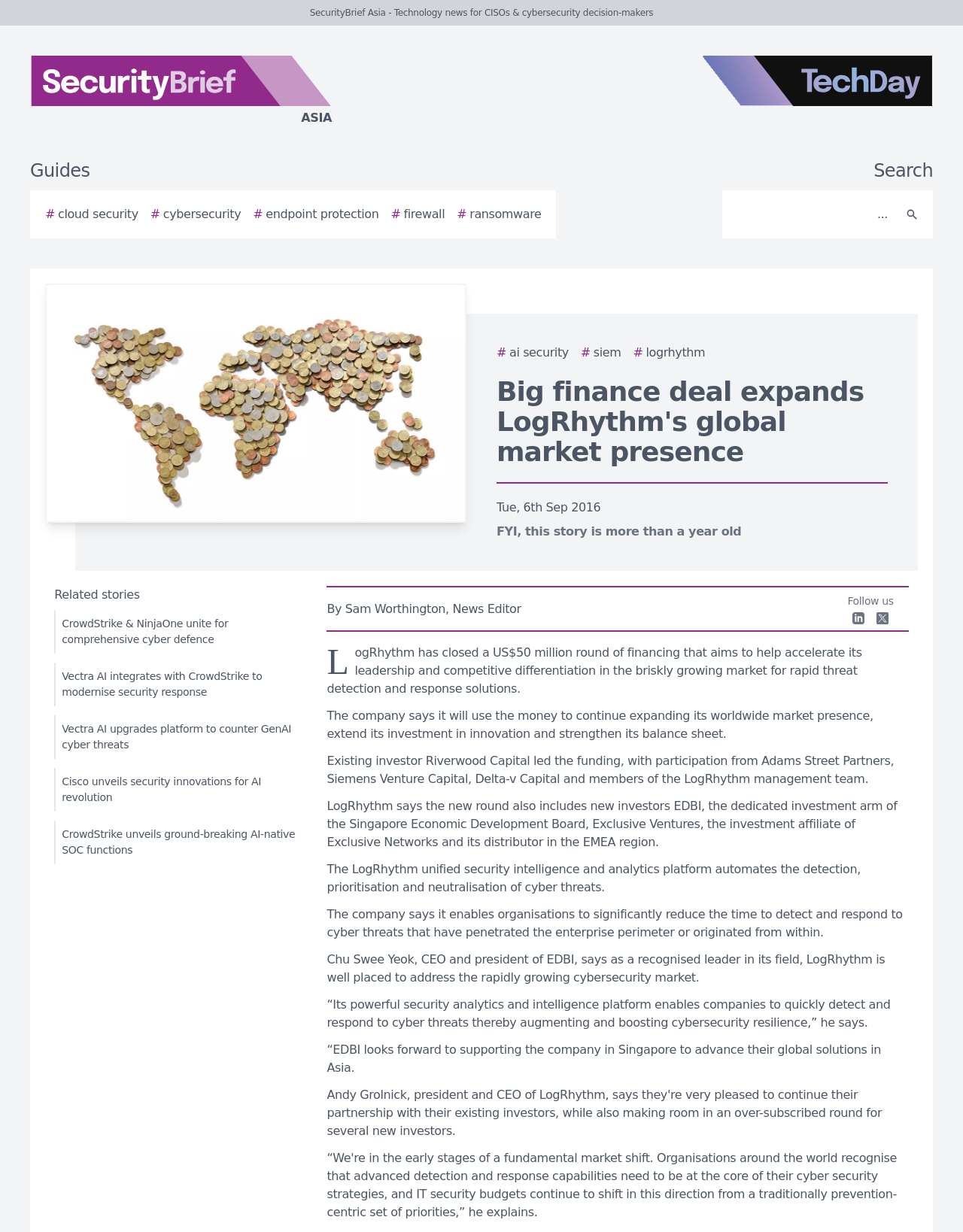Determine the bounding box coordinates for the region that must be clicked to execute the following instruction: "Visit SecurityBrief Asia homepage".

[0.0, 0.045, 0.438, 0.103]